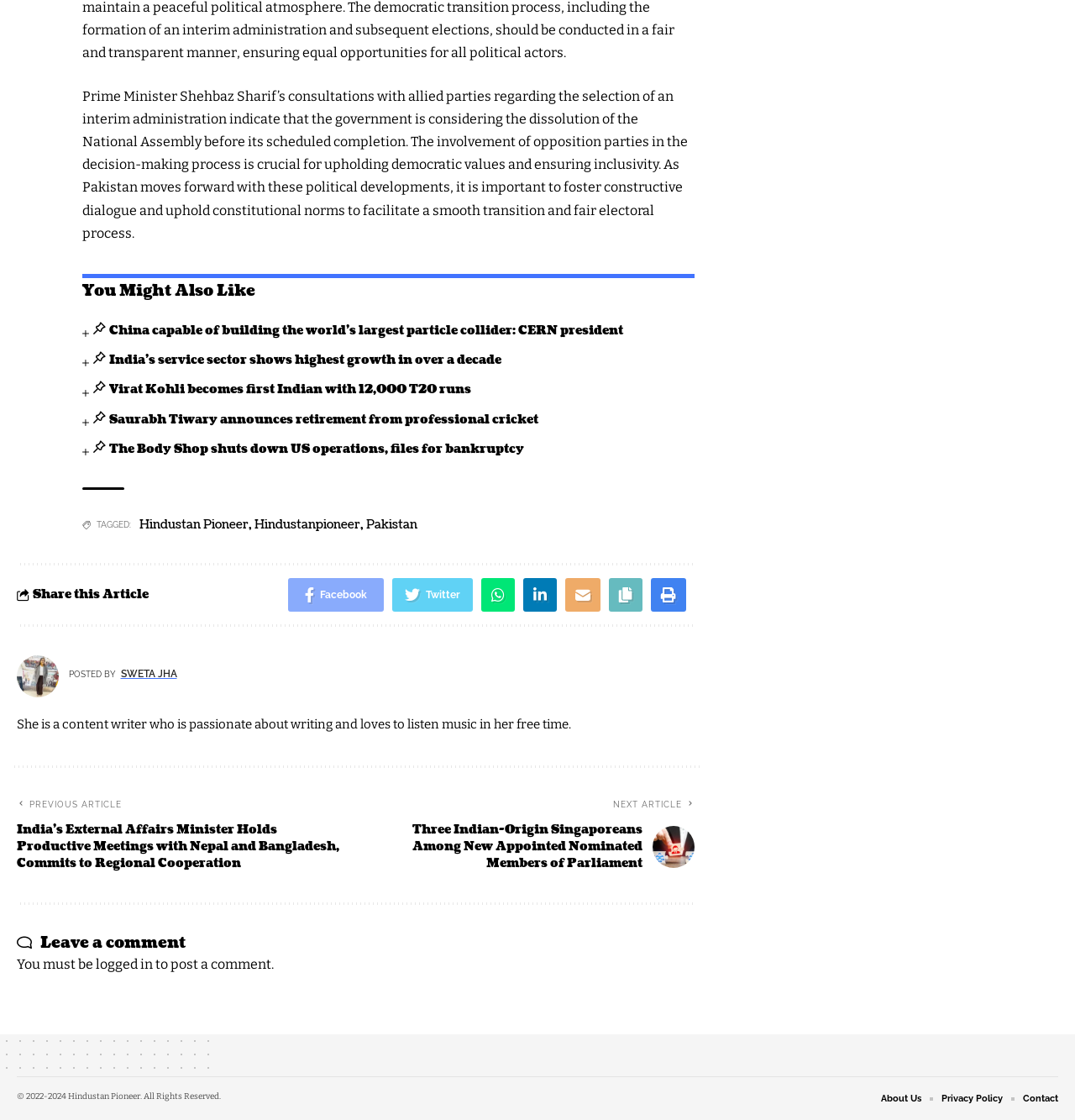Please identify the coordinates of the bounding box that should be clicked to fulfill this instruction: "Leave a comment on the article".

[0.038, 0.833, 0.173, 0.851]